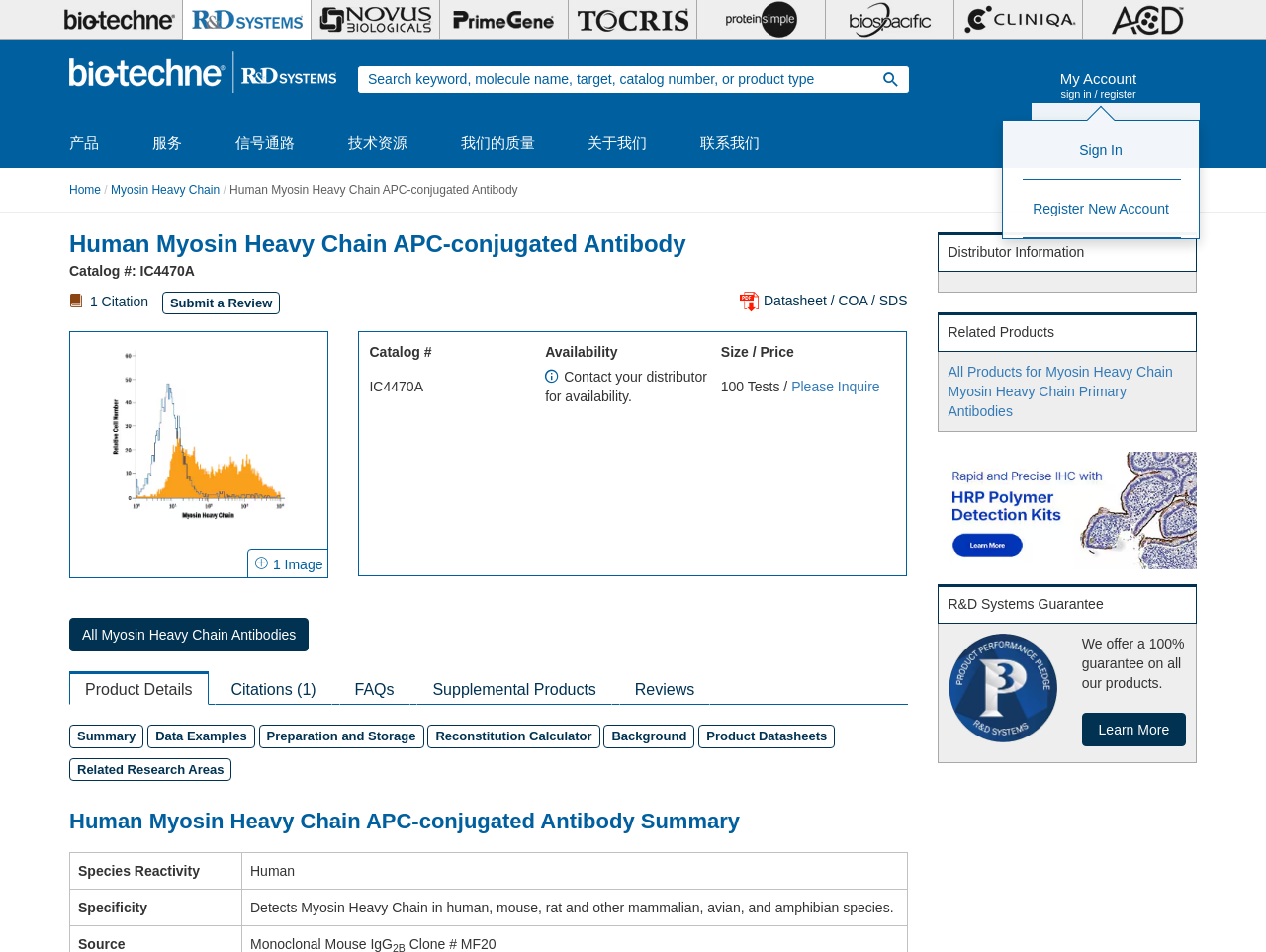Locate the bounding box coordinates of the area to click to fulfill this instruction: "Submit a review". The bounding box should be presented as four float numbers between 0 and 1, in the order [left, top, right, bottom].

[0.128, 0.307, 0.229, 0.324]